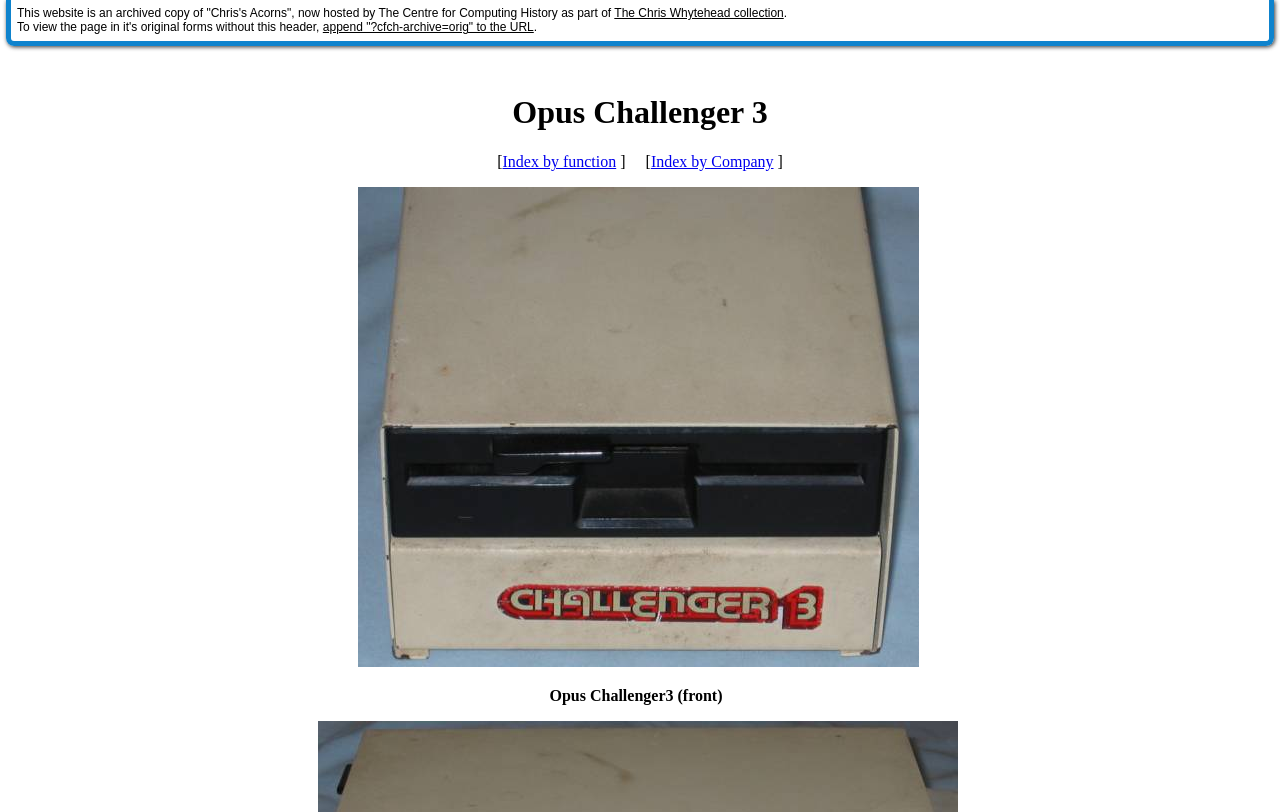Identify the bounding box coordinates for the UI element described by the following text: "Index by Company". Provide the coordinates as four float numbers between 0 and 1, in the format [left, top, right, bottom].

[0.508, 0.188, 0.604, 0.209]